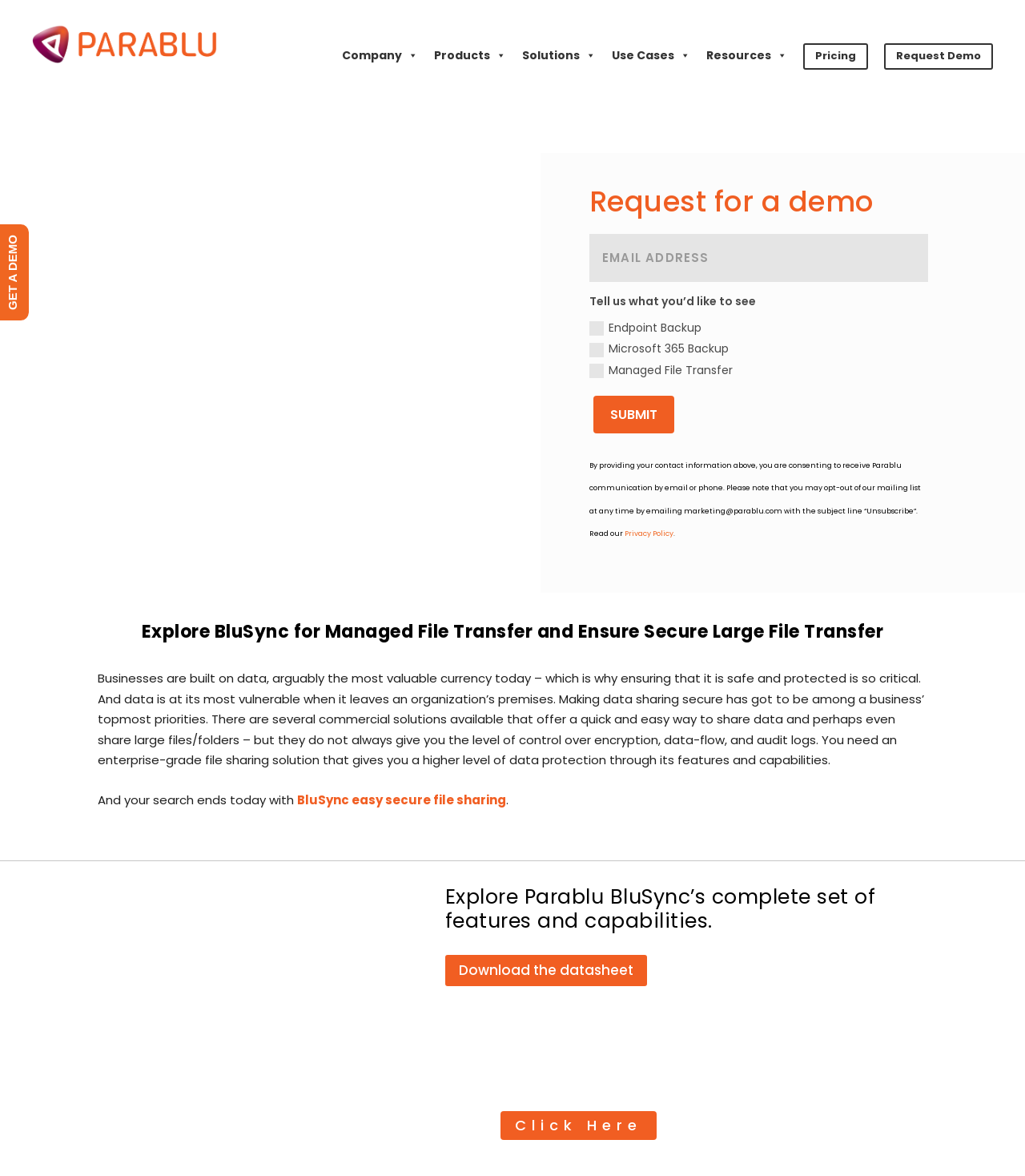Locate the bounding box coordinates of the element that should be clicked to fulfill the instruction: "Visit the 'Ez on the Earth' webpage".

None